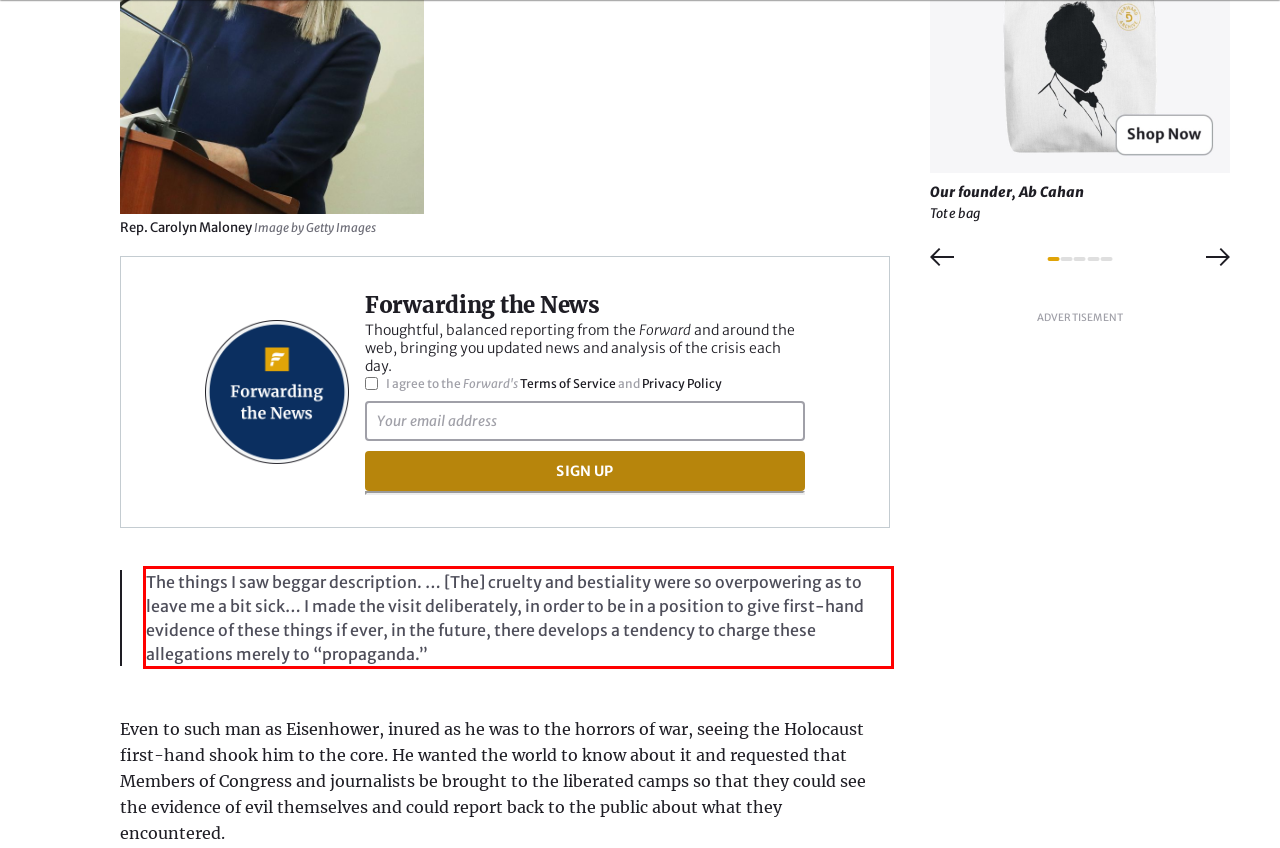Examine the webpage screenshot and use OCR to obtain the text inside the red bounding box.

The things I saw beggar description. … [The] cruelty and bestiality were so overpowering as to leave me a bit sick… I made the visit deliberately, in order to be in a position to give first-hand evidence of these things if ever, in the future, there develops a tendency to charge these allegations merely to “propaganda.”